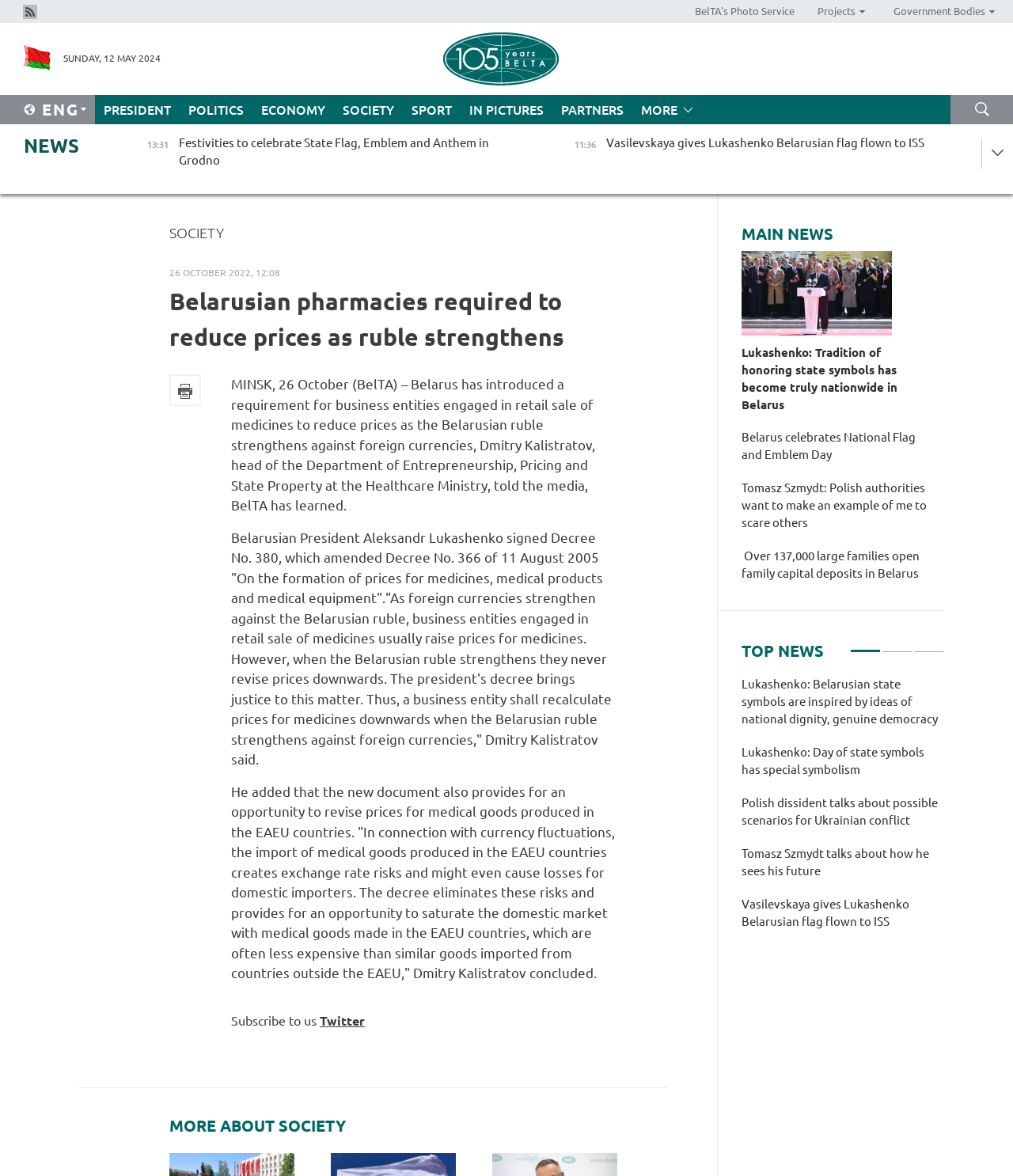Using the given description, provide the bounding box coordinates formatted as (top-left x, top-left y, bottom-right x, bottom-right y), with all values being floating point numbers between 0 and 1. Description: title="Belarusian Telegraph Agency"

[0.437, 0.028, 0.563, 0.073]